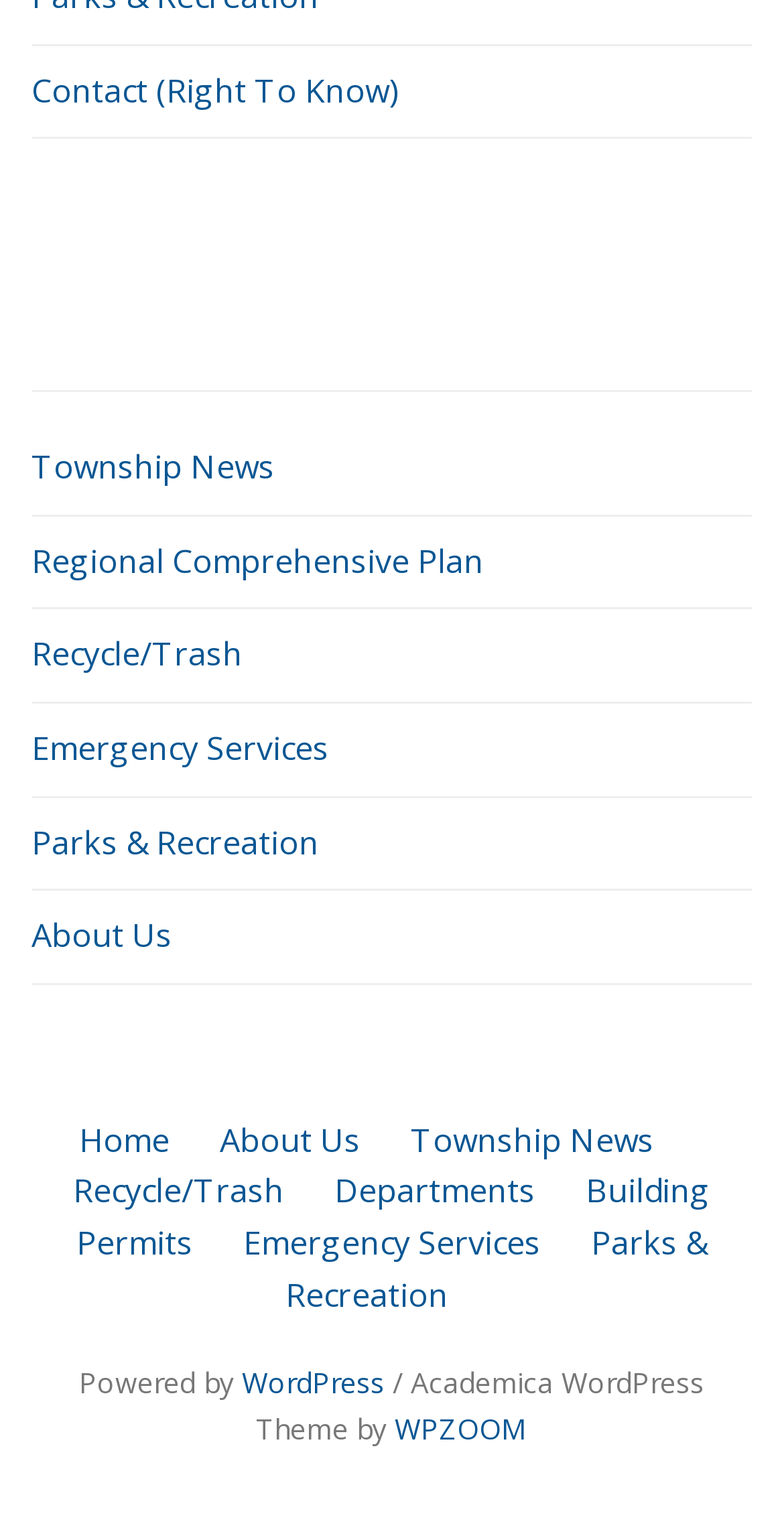Answer briefly with one word or phrase:
How many columns of links are there?

2